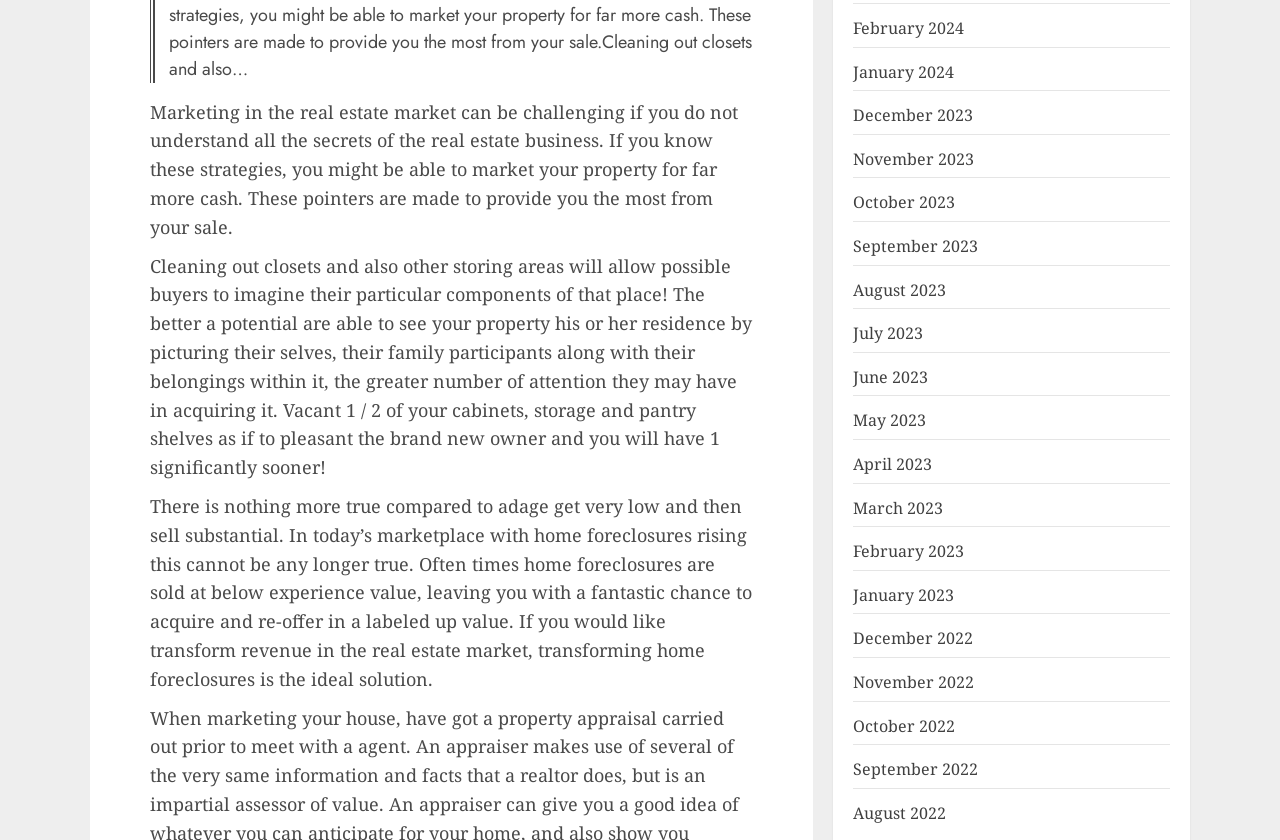Pinpoint the bounding box coordinates of the clickable element to carry out the following instruction: "View December 2023."

[0.667, 0.124, 0.76, 0.151]